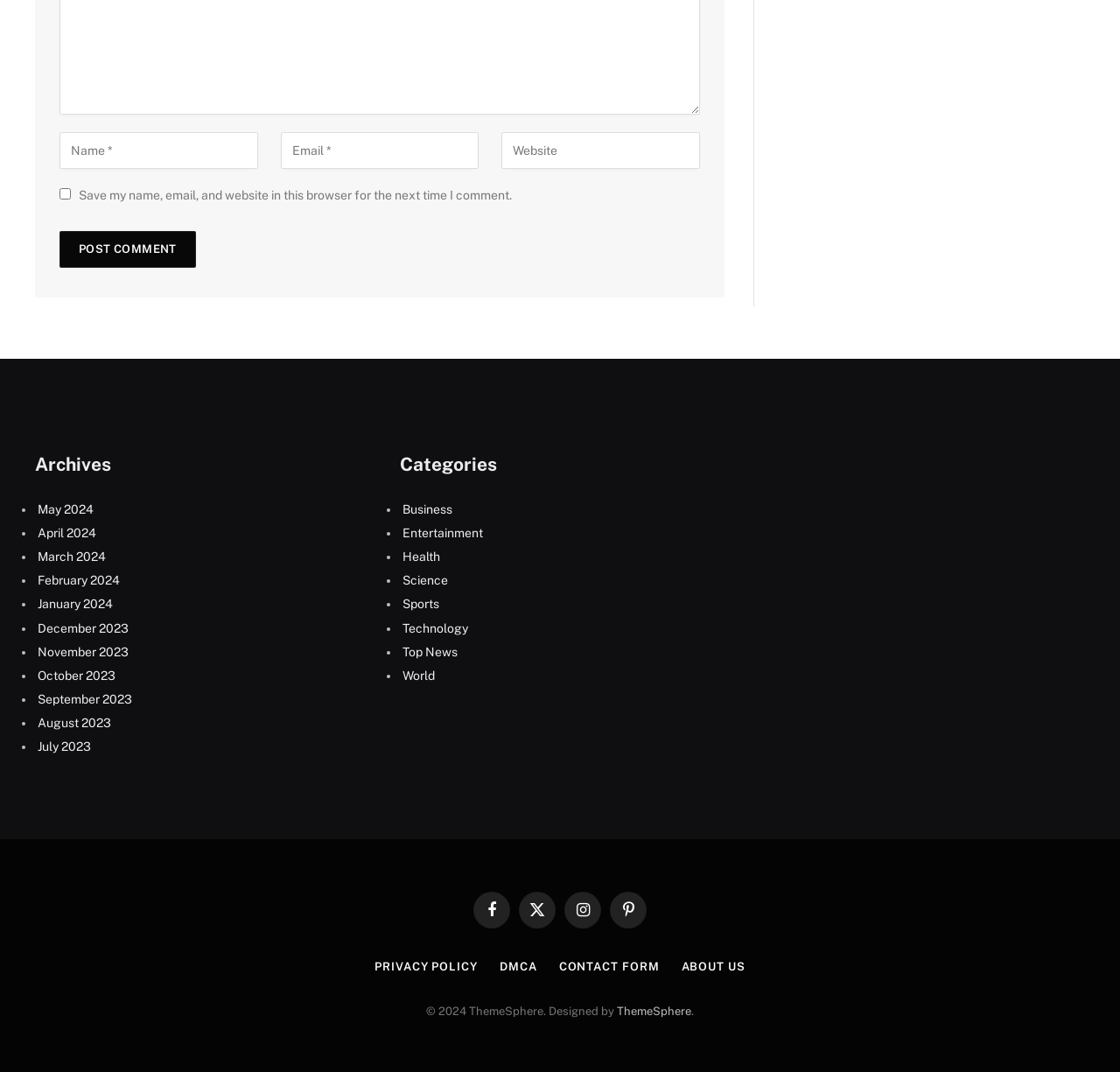Given the element description, predict the bounding box coordinates in the format (top-left x, top-left y, bottom-right x, bottom-right y). Make sure all values are between 0 and 1. Here is the element description: name="email" placeholder="Email *"

[0.251, 0.123, 0.428, 0.158]